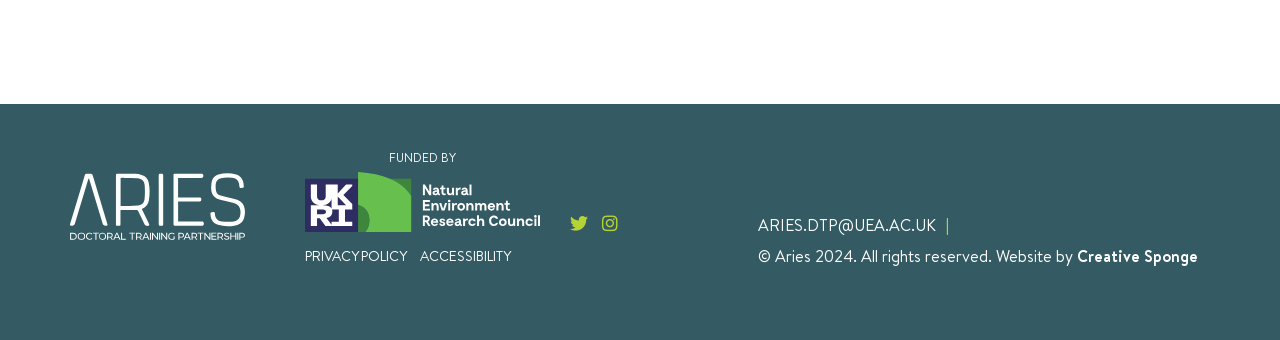Extract the bounding box of the UI element described as: "Creative Sponge".

[0.841, 0.721, 0.936, 0.786]